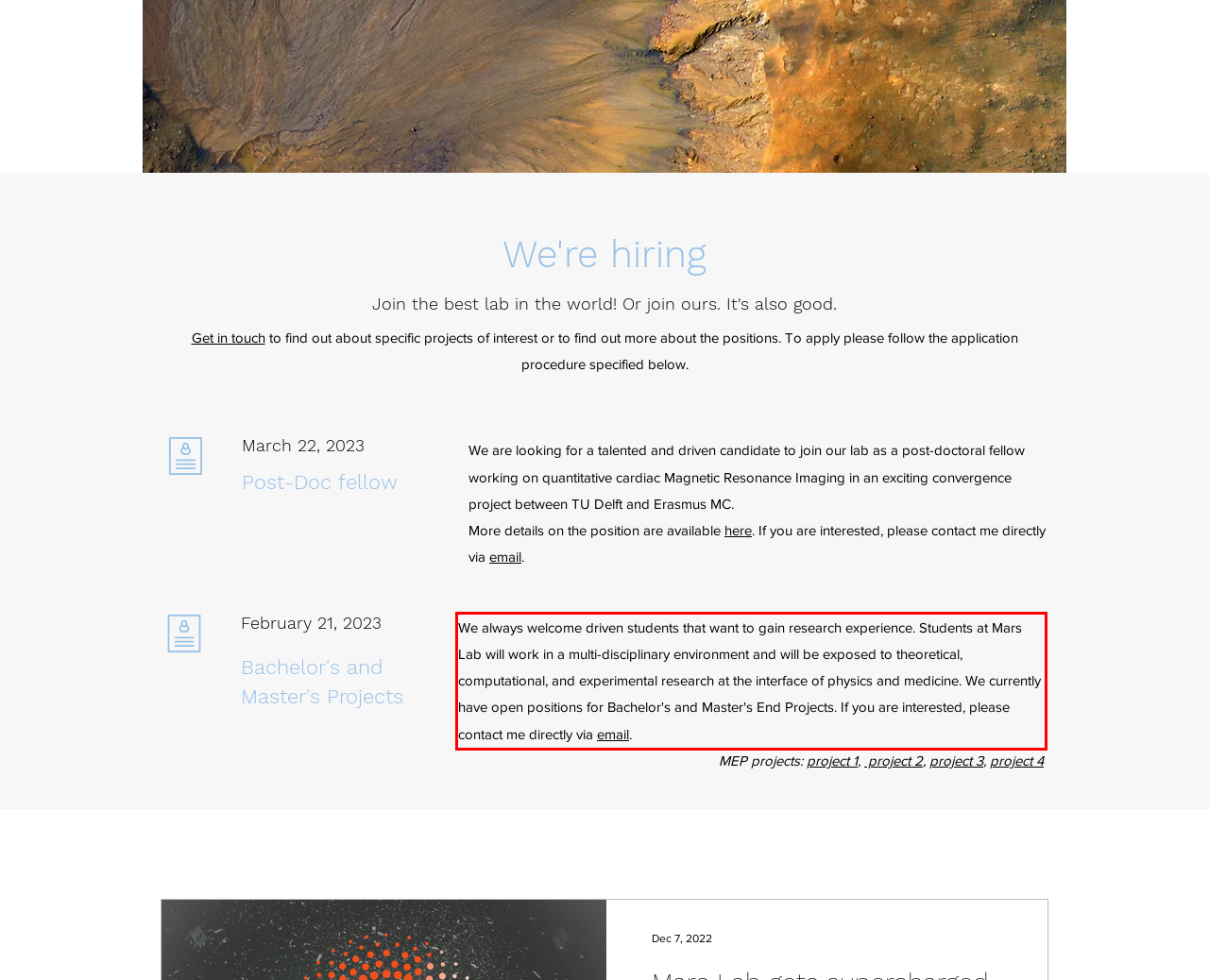You are looking at a screenshot of a webpage with a red rectangle bounding box. Use OCR to identify and extract the text content found inside this red bounding box.

We always welcome driven students that want to gain research experience. Students at Mars Lab will work in a multi-disciplinary environment and will be exposed to theoretical, computational, and experimental research at the interface of physics and medicine. We currently have open positions for Bachelor's and Master's End Projects. If you are interested, please contact me directly via email.